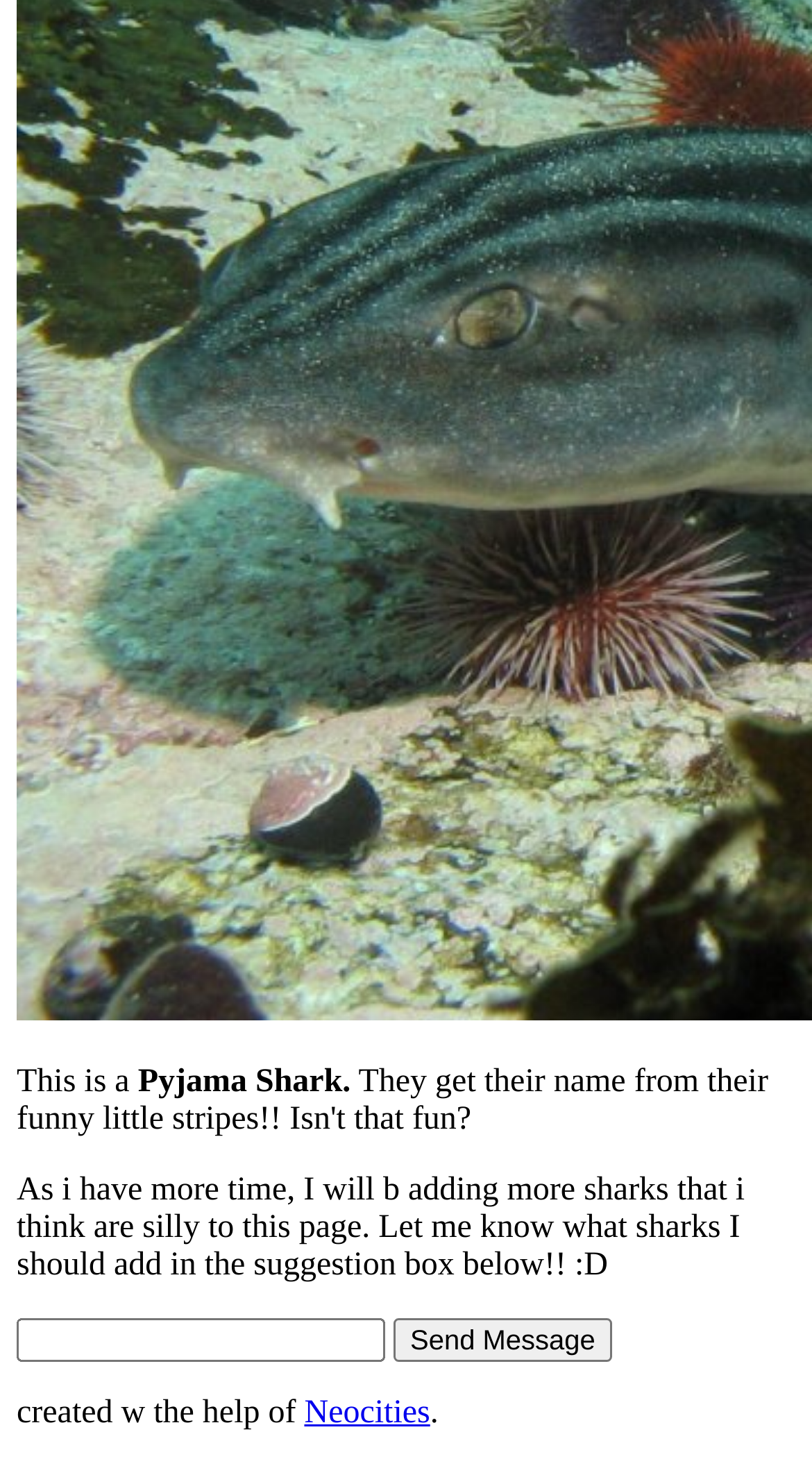How many sharks are currently on the page?
Based on the visual details in the image, please answer the question thoroughly.

The webpage only mentions one shark, the Pyjama Shark, and does not list or display multiple sharks.